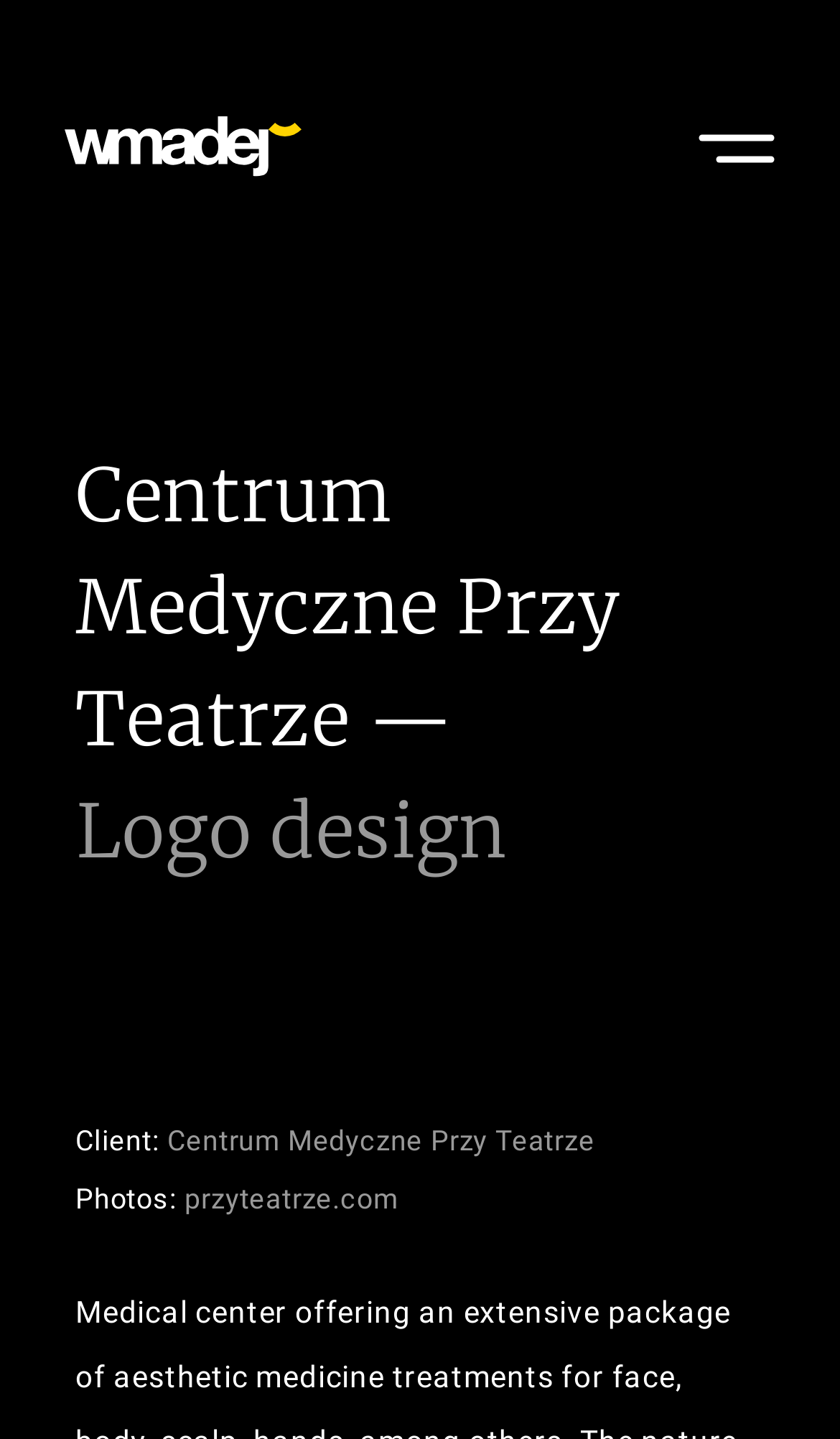Identify the coordinates of the bounding box for the element described below: "alt="hamburger-custom"". Return the coordinates as four float numbers between 0 and 1: [left, top, right, bottom].

[0.769, 0.065, 0.923, 0.144]